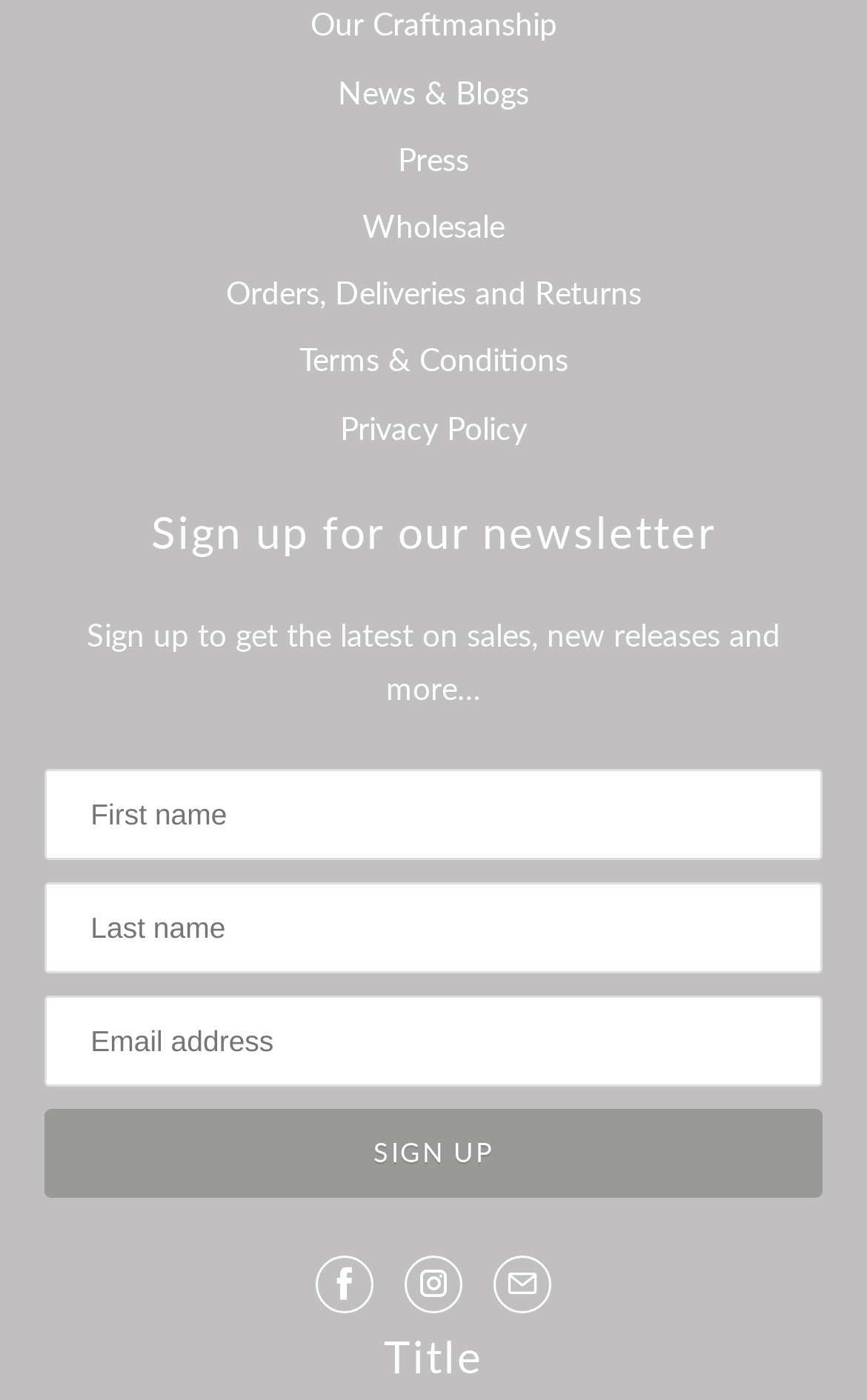Please specify the coordinates of the bounding box for the element that should be clicked to carry out this instruction: "Click on News & Blogs". The coordinates must be four float numbers between 0 and 1, formatted as [left, top, right, bottom].

[0.39, 0.052, 0.61, 0.079]